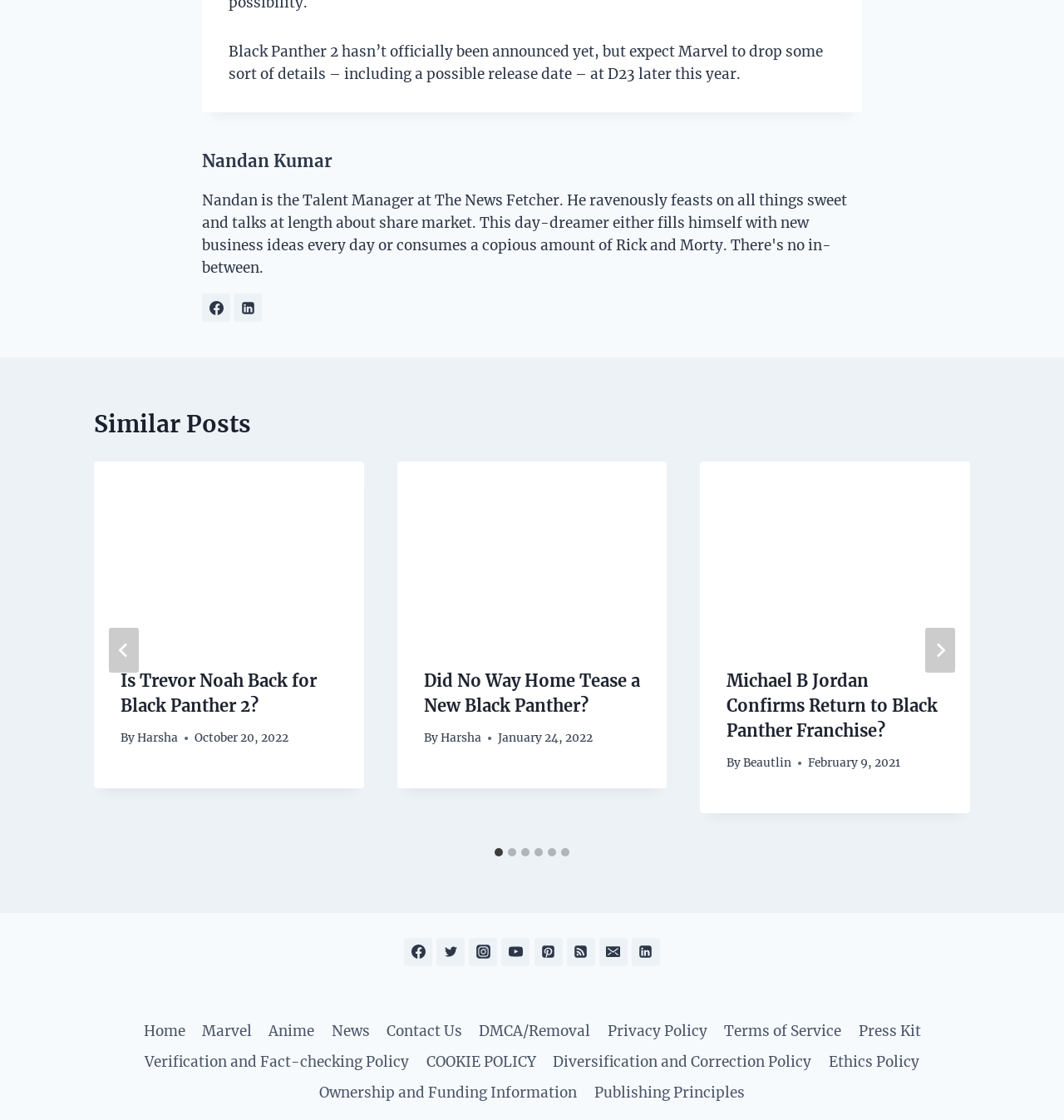Please specify the coordinates of the bounding box for the element that should be clicked to carry out this instruction: "Select the '2 of 6' slide". The coordinates must be four float numbers between 0 and 1, formatted as [left, top, right, bottom].

[0.373, 0.412, 0.627, 0.748]